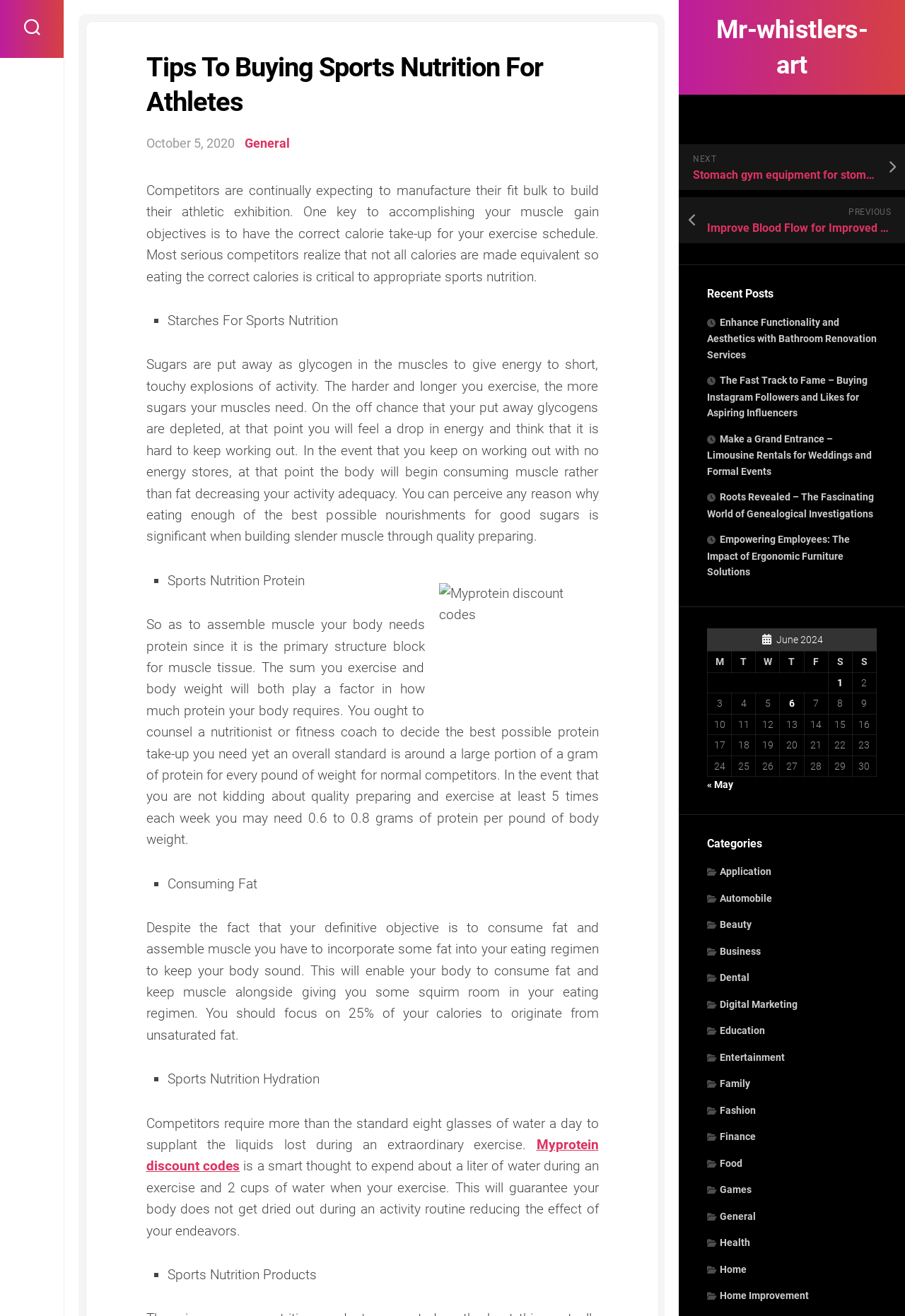Extract the bounding box coordinates for the UI element described by the text: "Myprotein discount codes". The coordinates should be in the form of [left, top, right, bottom] with values between 0 and 1.

[0.161, 0.864, 0.661, 0.892]